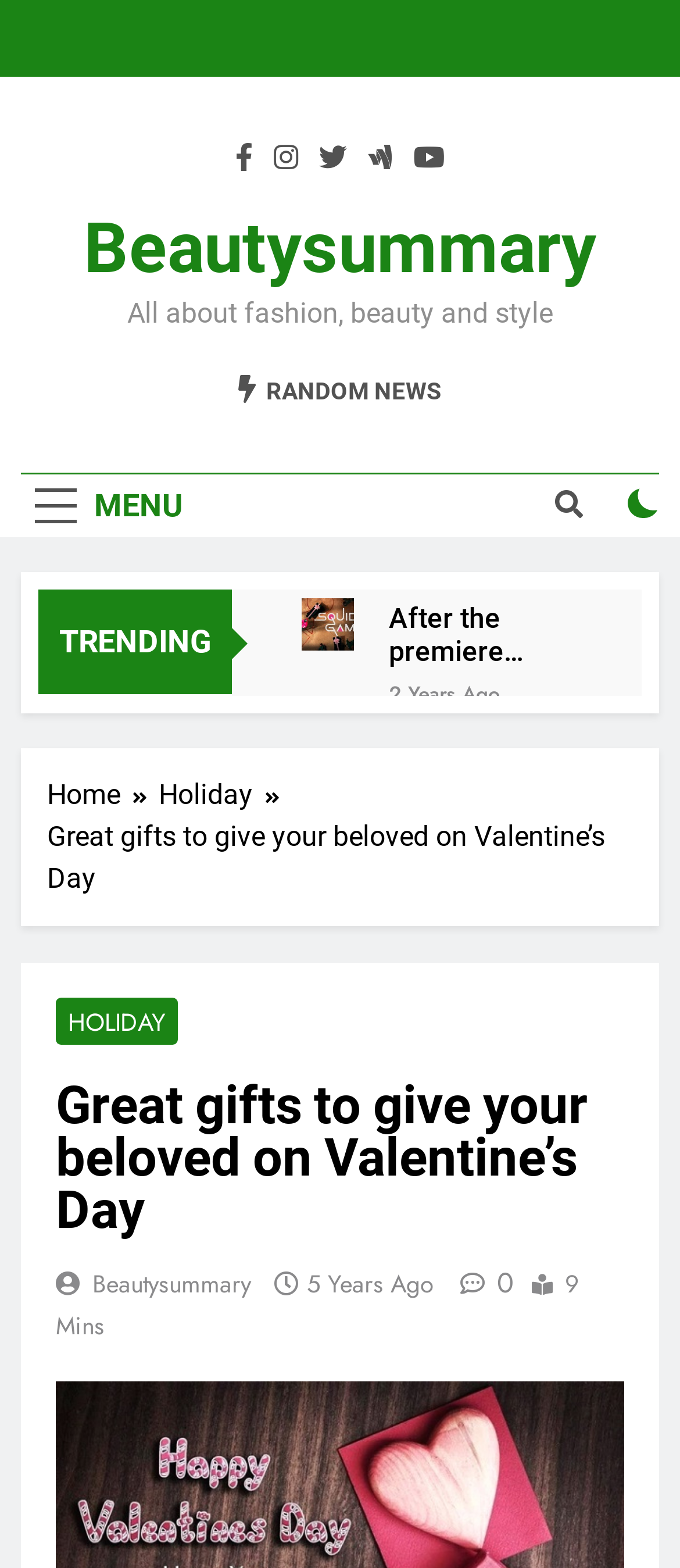Find and provide the bounding box coordinates for the UI element described with: "Toggle Navigation".

None